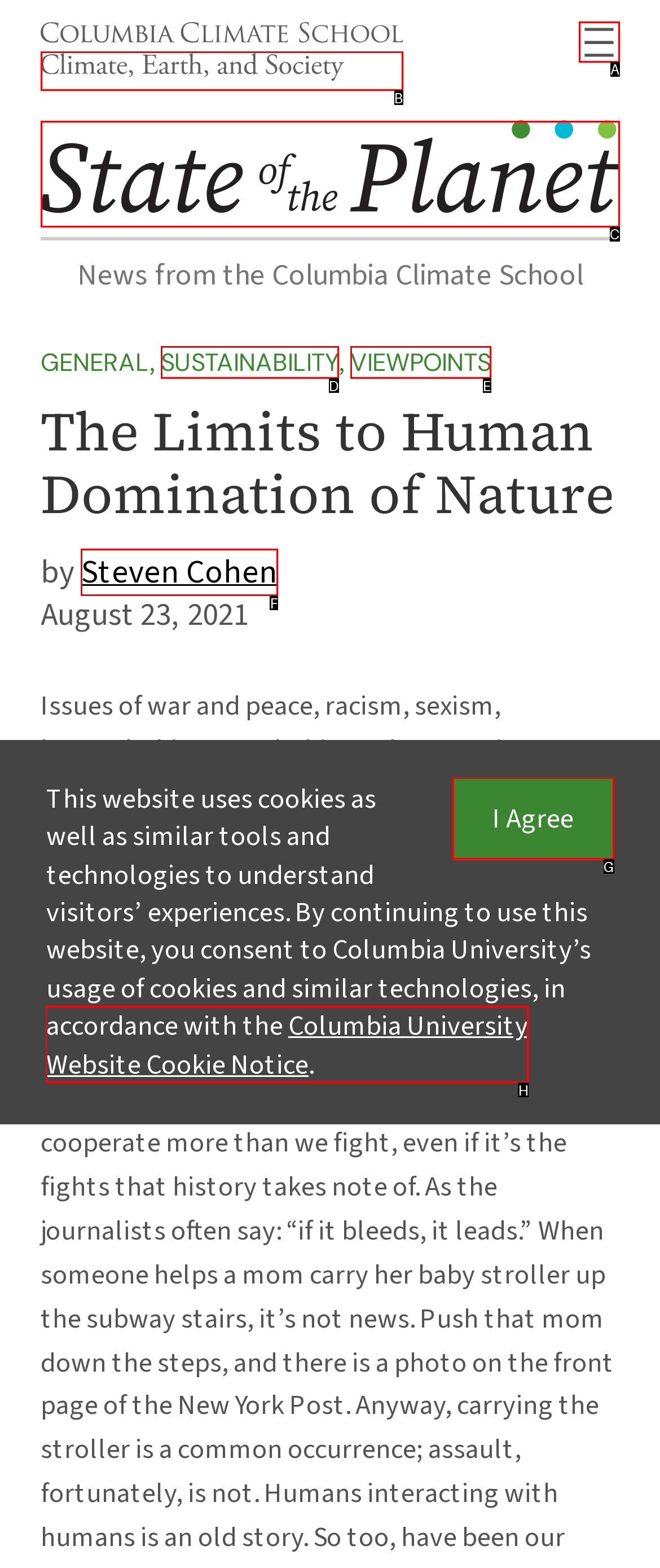Choose the HTML element that needs to be clicked for the given task: Read the article by Steven Cohen Respond by giving the letter of the chosen option.

F